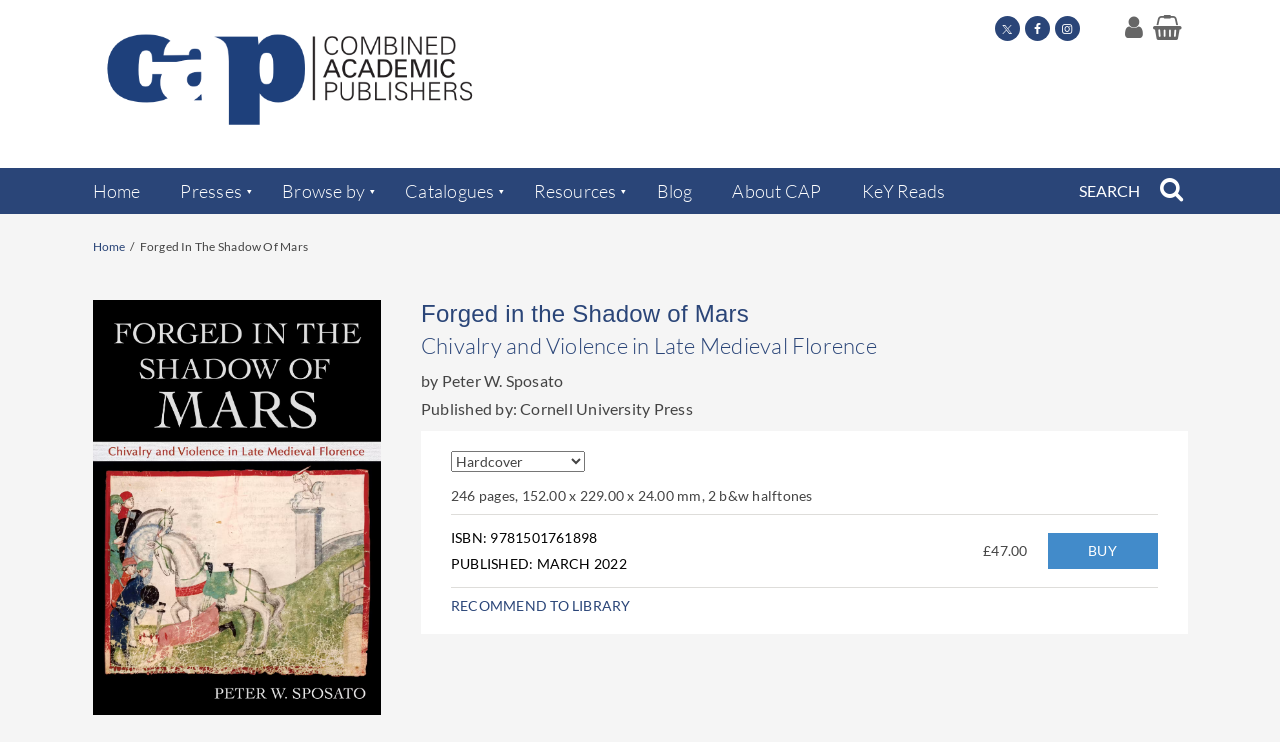Please look at the image and answer the question with a detailed explanation: What is the title of the book?

I found the answer by looking at the text 'Forged In The Shadow Of Mars' which is located at the top of the page, and is the main title of the book.